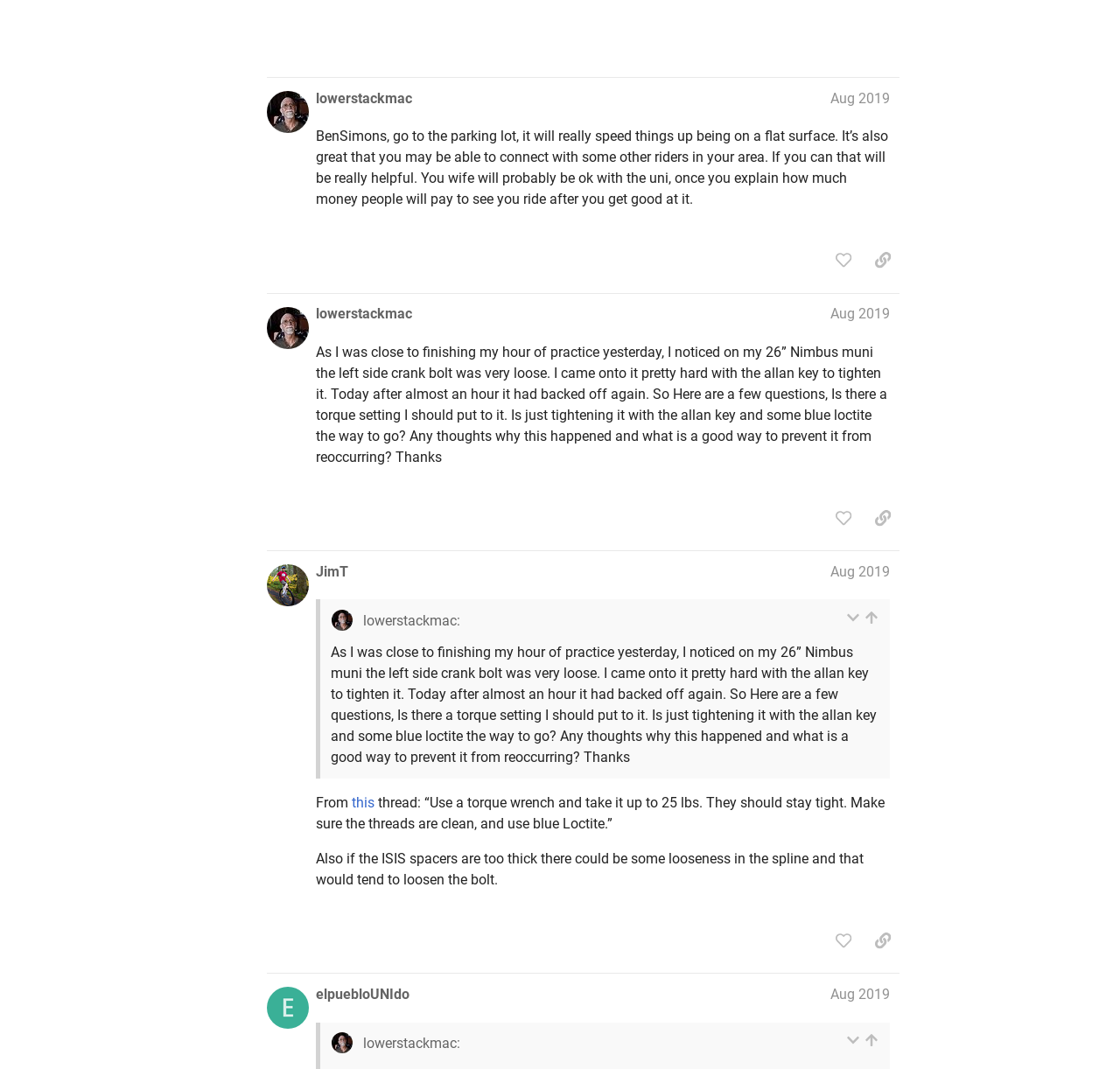Determine the bounding box coordinates (top-left x, top-left y, bottom-right x, bottom-right y) of the UI element described in the following text: Unicycle World Map

[0.921, 0.008, 0.956, 0.045]